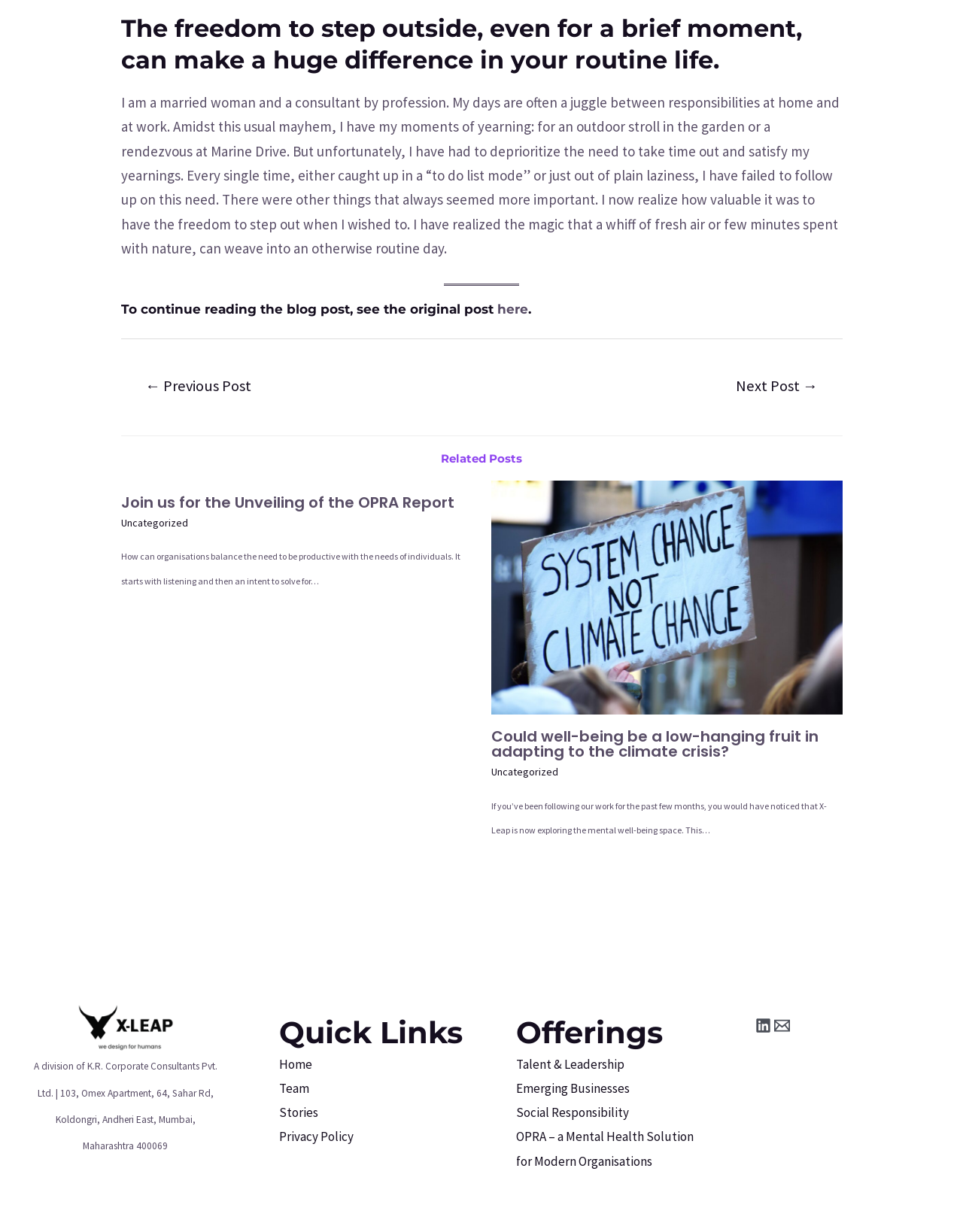Find and specify the bounding box coordinates that correspond to the clickable region for the instruction: "Read the next post".

[0.74, 0.3, 0.873, 0.329]